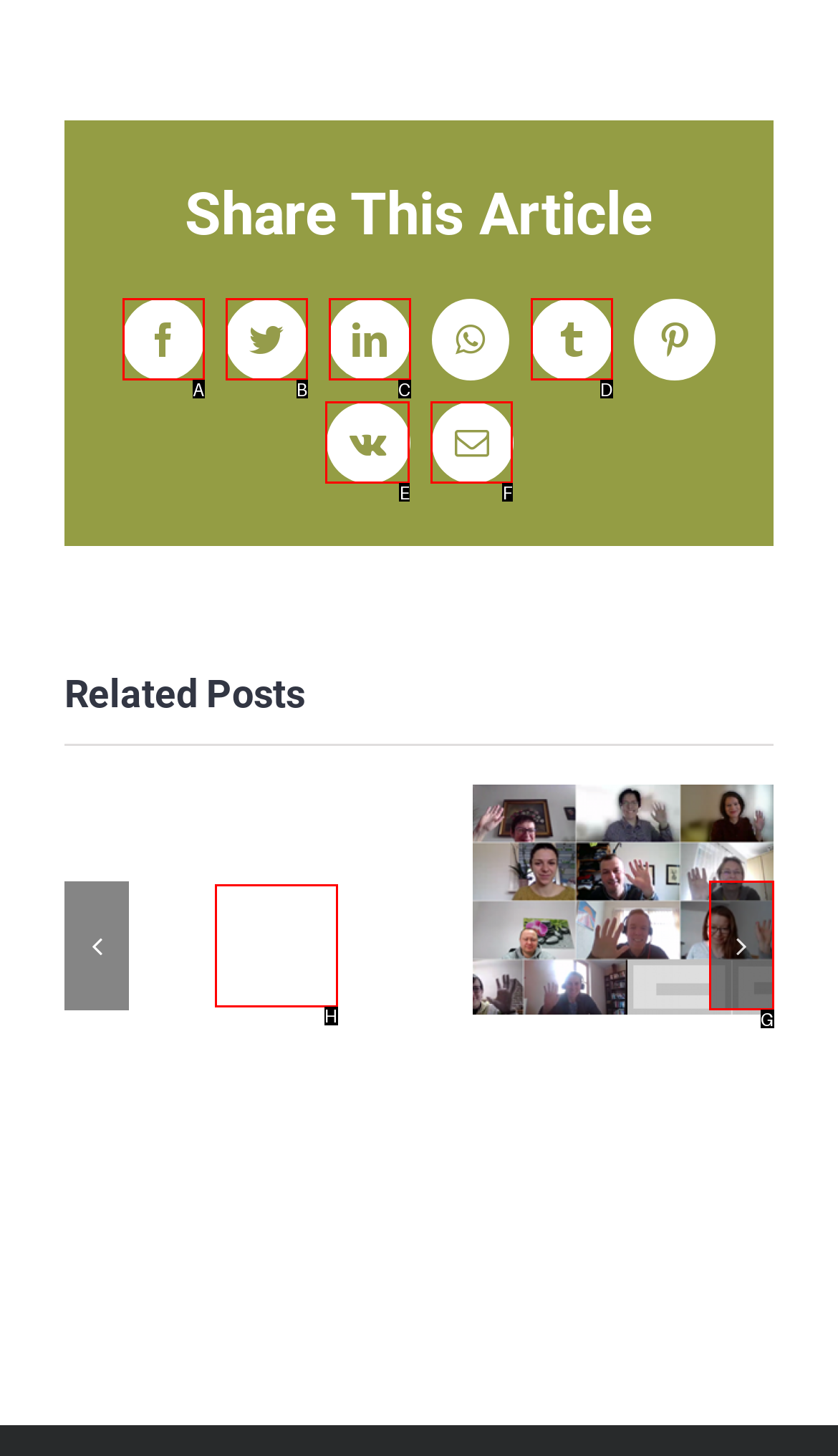Which UI element matches this description: Facebook?
Reply with the letter of the correct option directly.

A